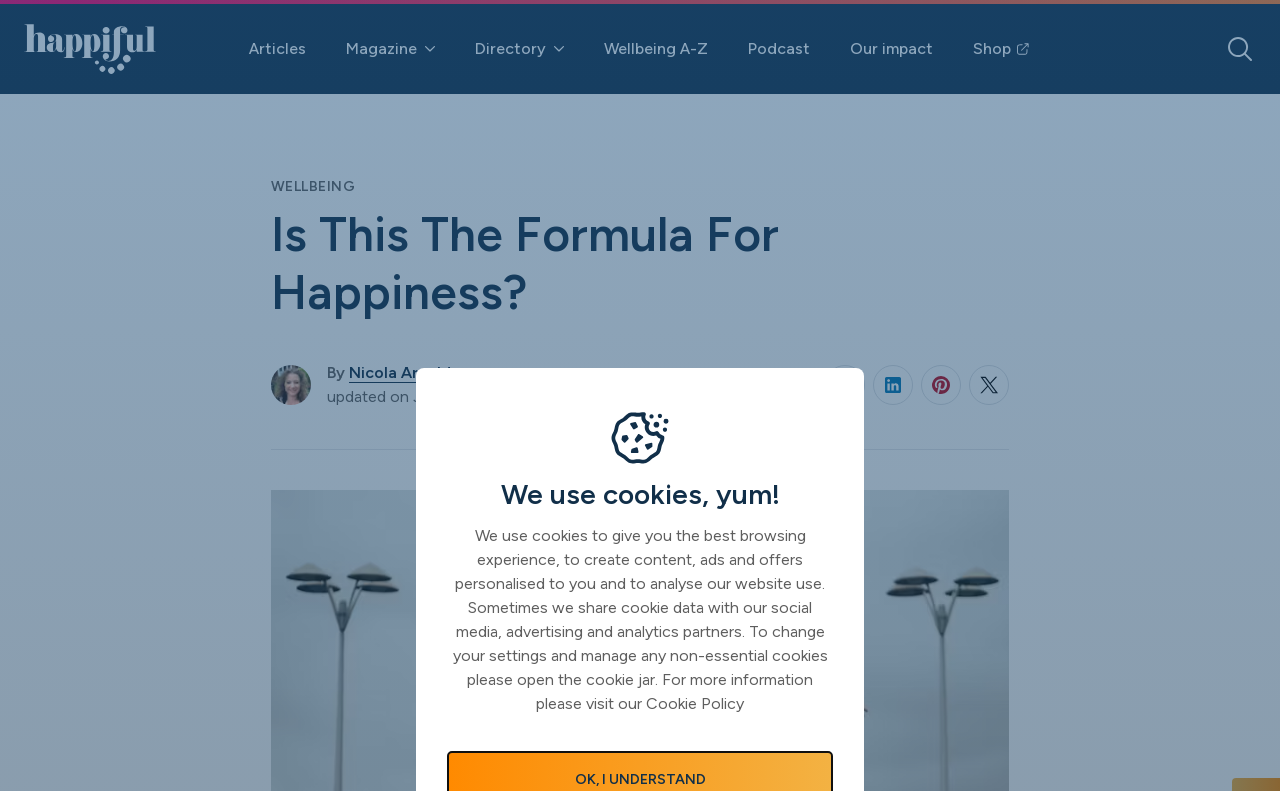Predict the bounding box coordinates of the UI element that matches this description: "Shop". The coordinates should be in the format [left, top, right, bottom] with each value between 0 and 1.

[0.76, 0.047, 0.805, 0.077]